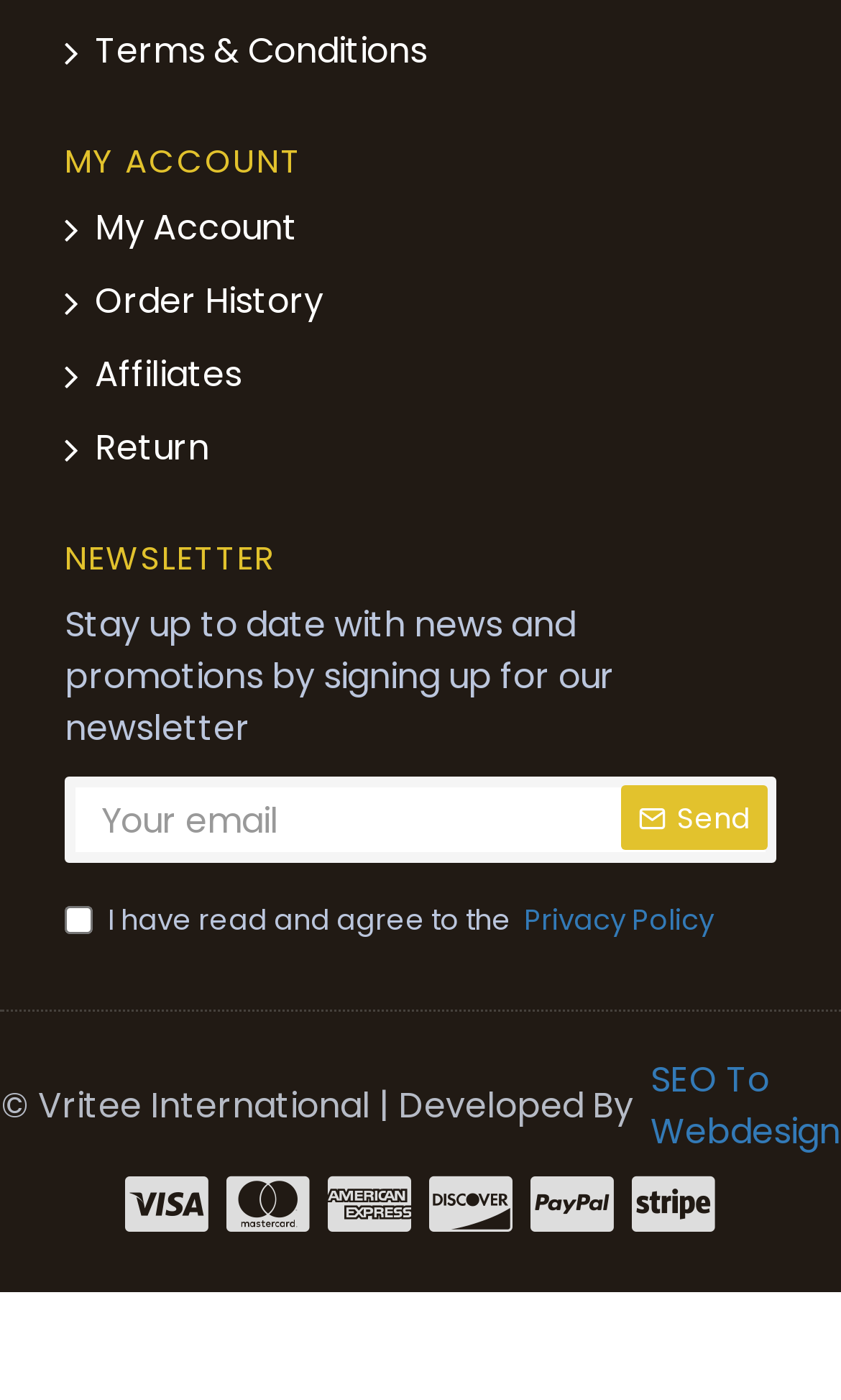Identify the bounding box coordinates of the clickable section necessary to follow the following instruction: "View terms and conditions". The coordinates should be presented as four float numbers from 0 to 1, i.e., [left, top, right, bottom].

[0.077, 0.018, 0.508, 0.071]